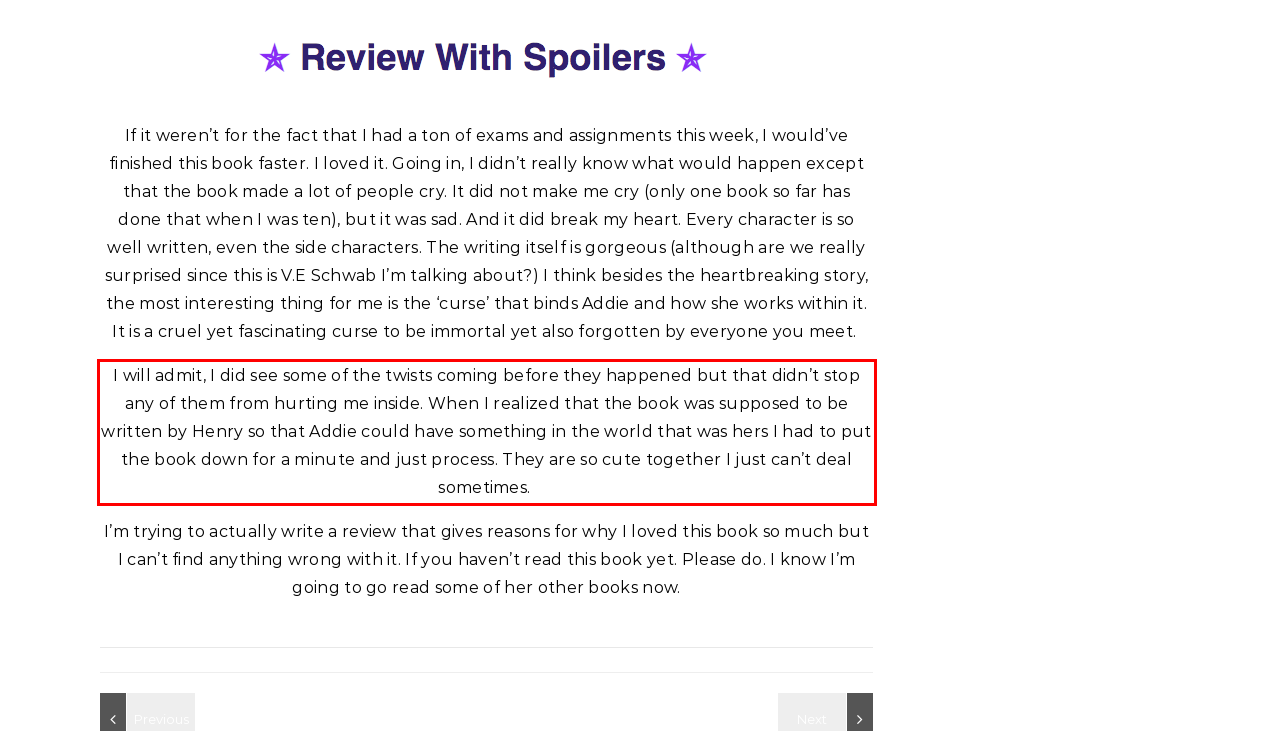Examine the screenshot of the webpage, locate the red bounding box, and generate the text contained within it.

I will admit, I did see some of the twists coming before they happened but that didn’t stop any of them from hurting me inside. When I realized that the book was supposed to be written by Henry so that Addie could have something in the world that was hers I had to put the book down for a minute and just process. They are so cute together I just can’t deal sometimes.